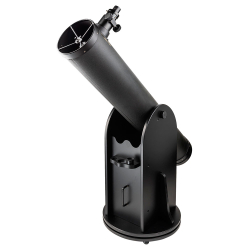What type of base does the telescope have?
Answer the question with detailed information derived from the image.

The caption states that the telescope is mounted on a Dobsonian base, which provides exceptional stability and ease of use for observing deep space objects, star clusters, and nebulae.